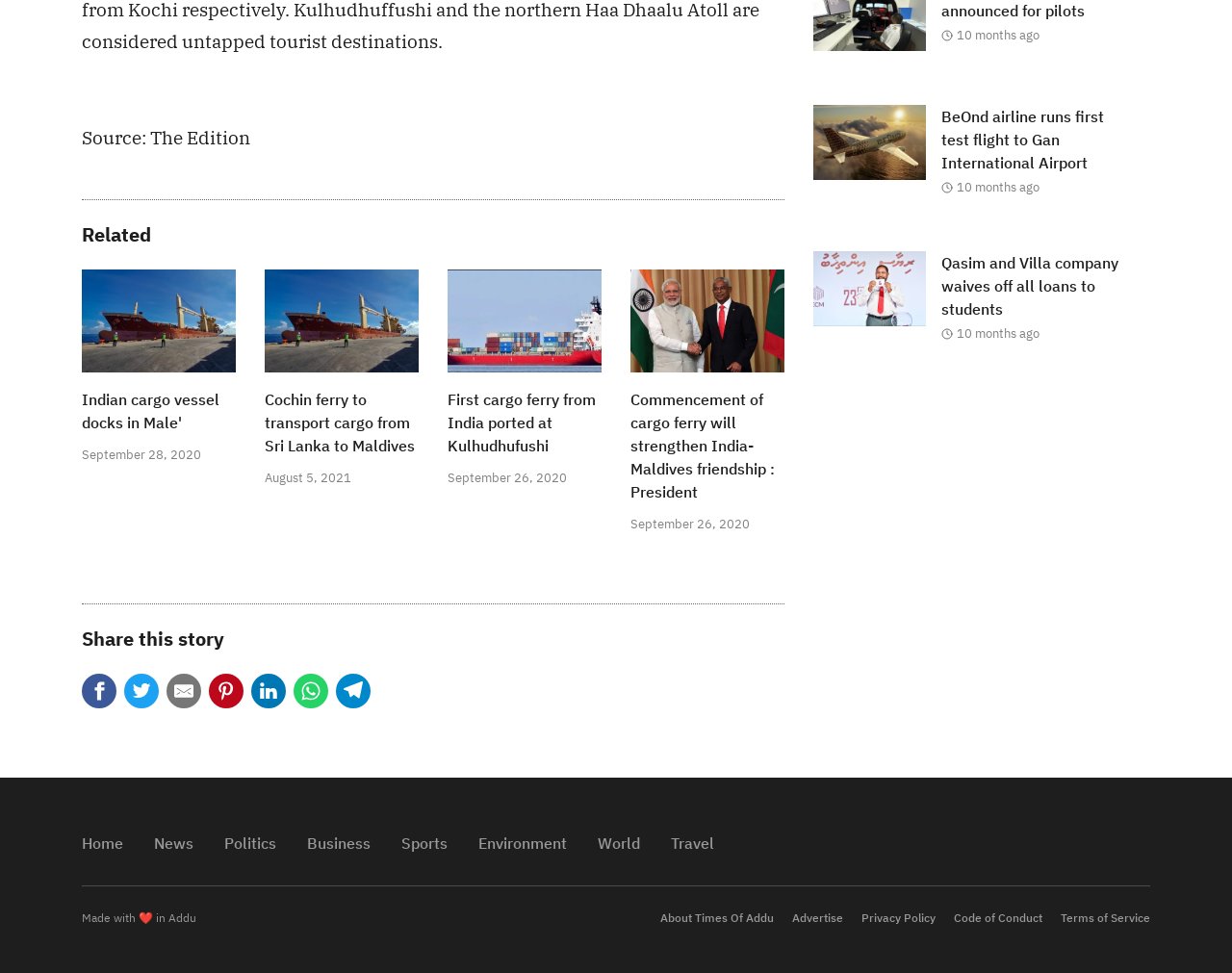Answer the question using only one word or a concise phrase: What is the category of the news 'Qasim and Villa company waives off all loans to students'?

Business